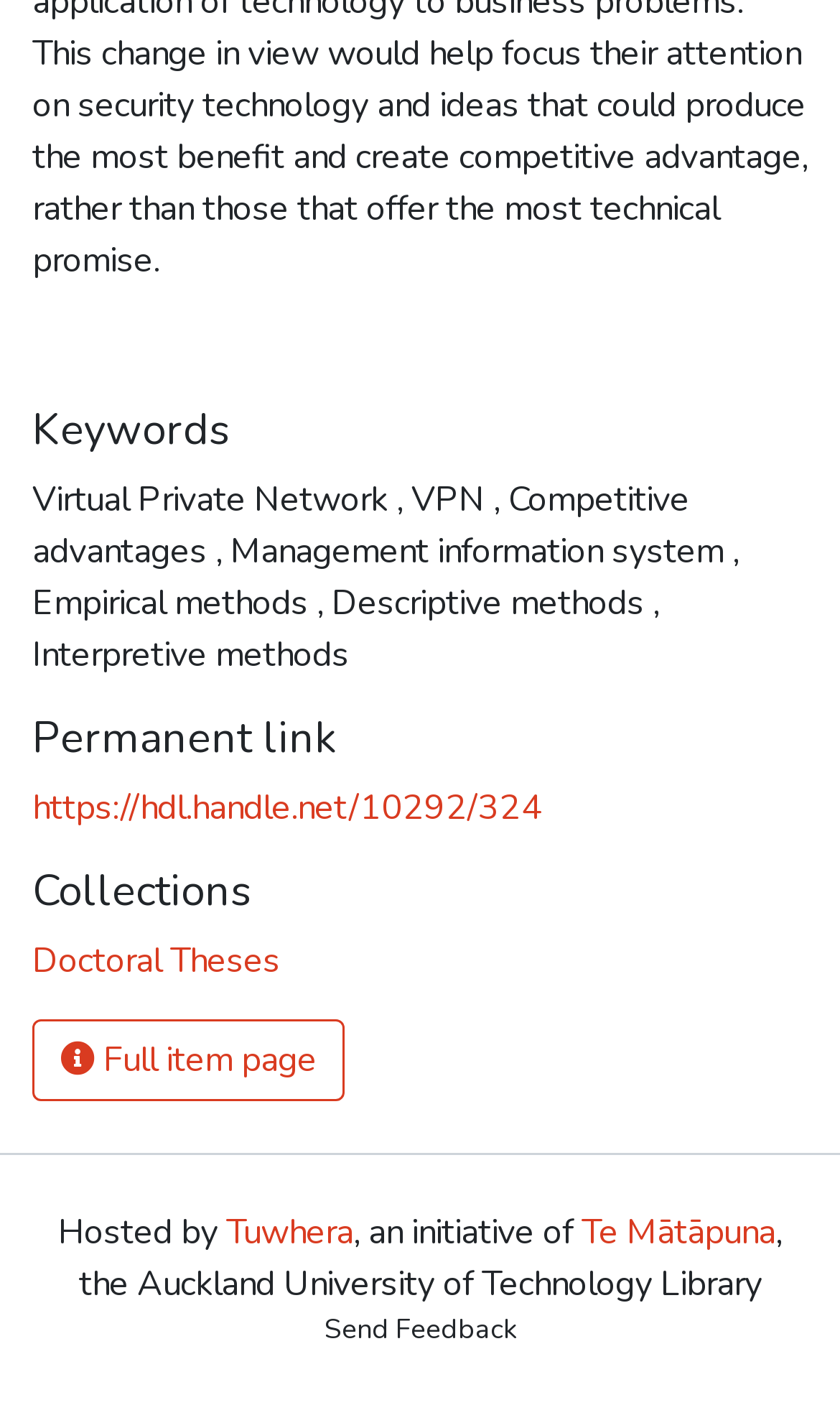Respond to the question below with a single word or phrase:
What is the type of document?

Doctoral Thesis